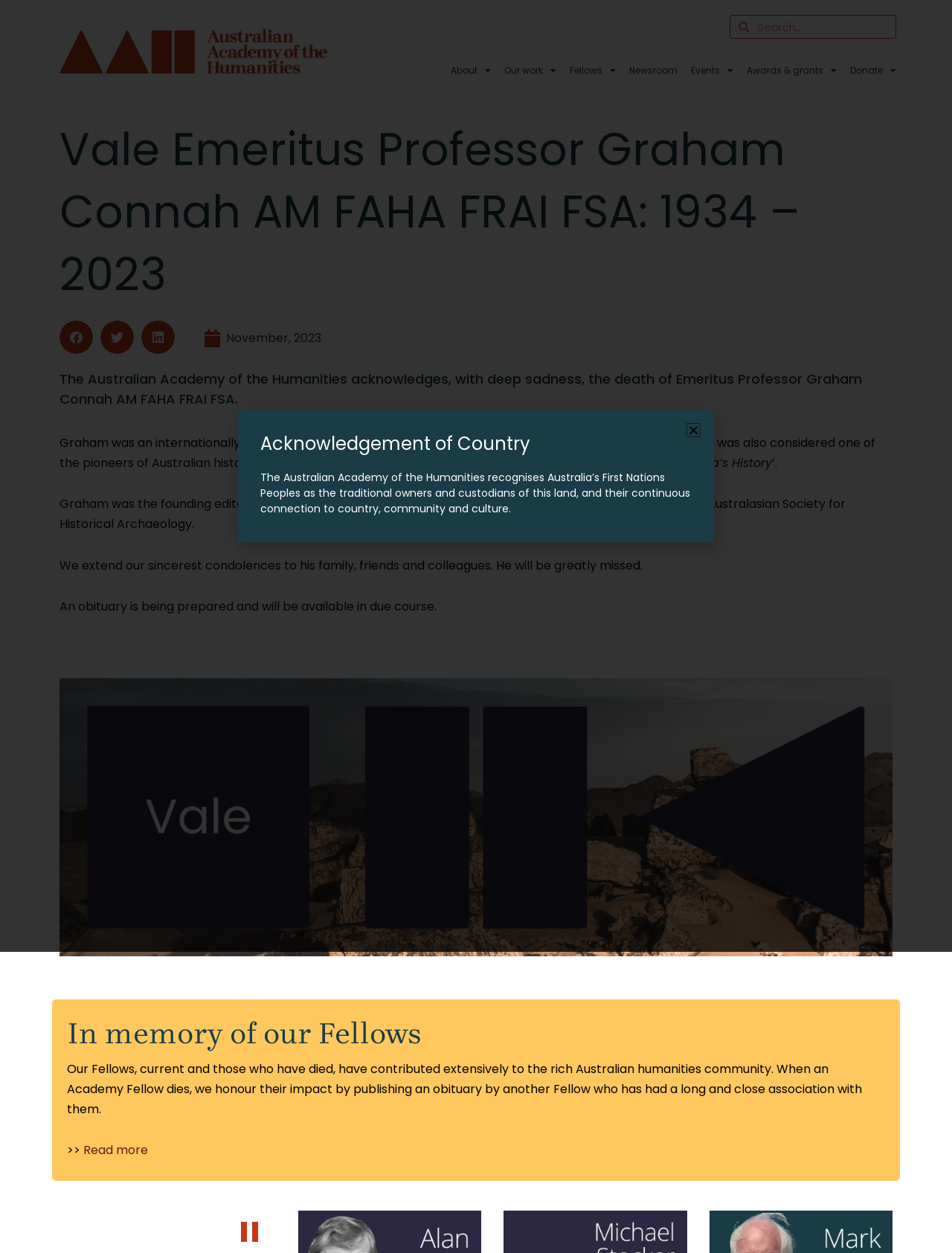Determine the bounding box coordinates for the element that should be clicked to follow this instruction: "Go to About page". The coordinates should be given as four float numbers between 0 and 1, in the format [left, top, right, bottom].

[0.473, 0.043, 0.516, 0.07]